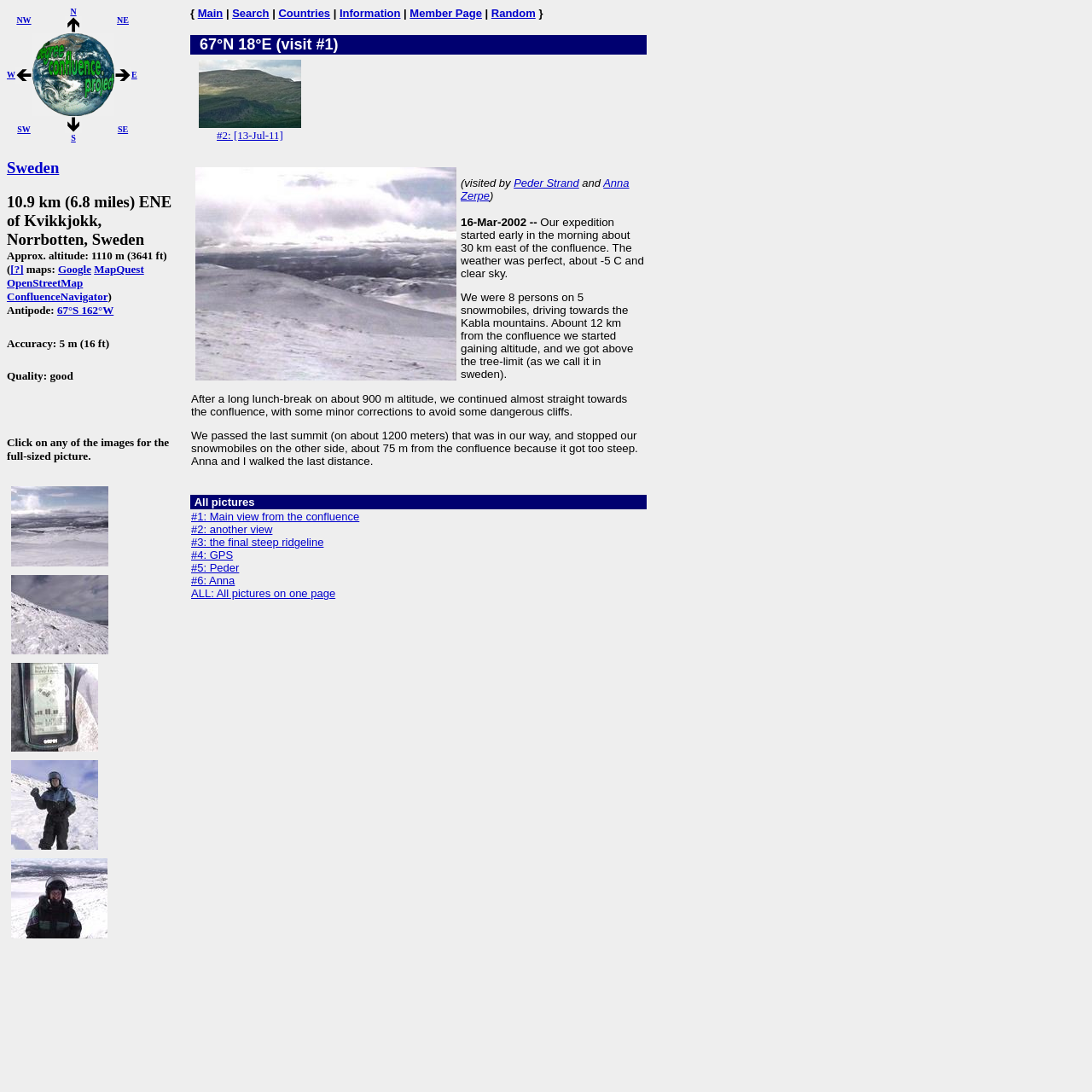Please determine the bounding box coordinates of the element to click on in order to accomplish the following task: "Visit the main page". Ensure the coordinates are four float numbers ranging from 0 to 1, i.e., [left, top, right, bottom].

[0.181, 0.006, 0.204, 0.018]